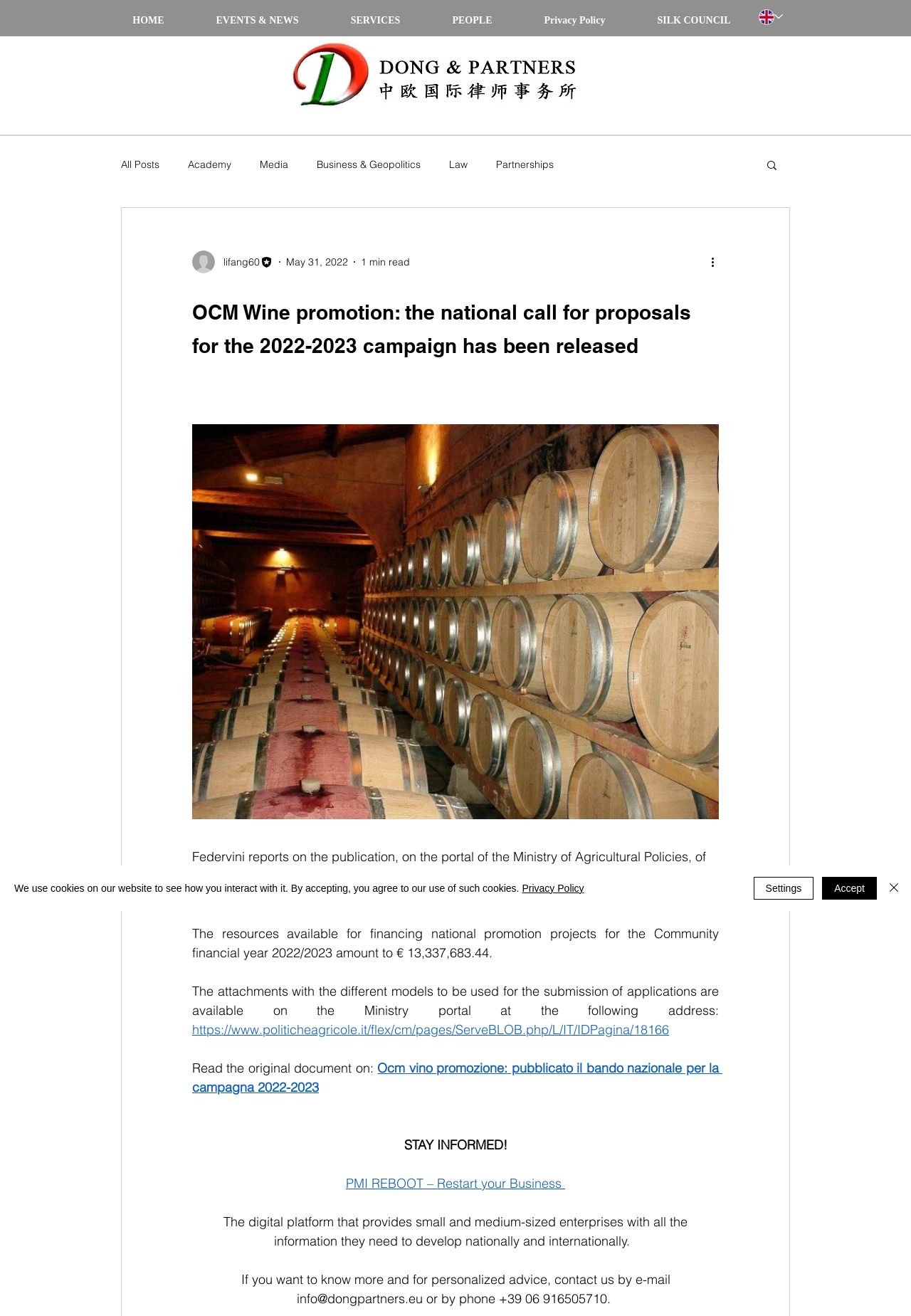Please provide a comprehensive answer to the question based on the screenshot: How many navigation links are there in the blog section?

I counted the number of link elements under the navigation element with the text 'blog', and found 6 links: 'All Posts', 'Academy', 'Media', 'Business & Geopolitics', 'Law', and 'Partnerships'.